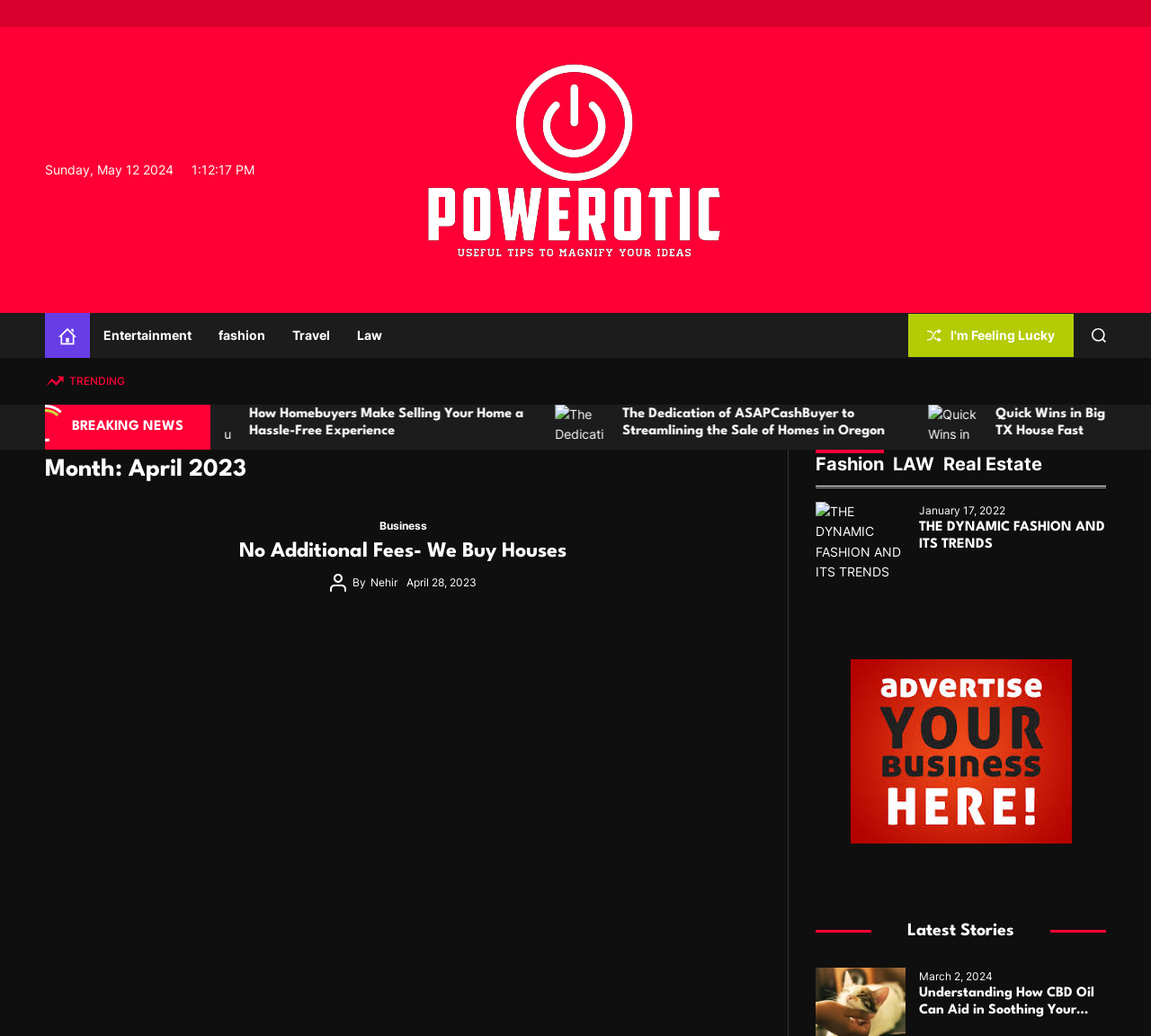Analyze the image and give a detailed response to the question:
What is the date of the latest news?

I found the latest news section on the webpage, which contains a heading 'Latest Stories'. Under this section, I found a link with the text 'March 2, 2024', which indicates the date of the latest news.